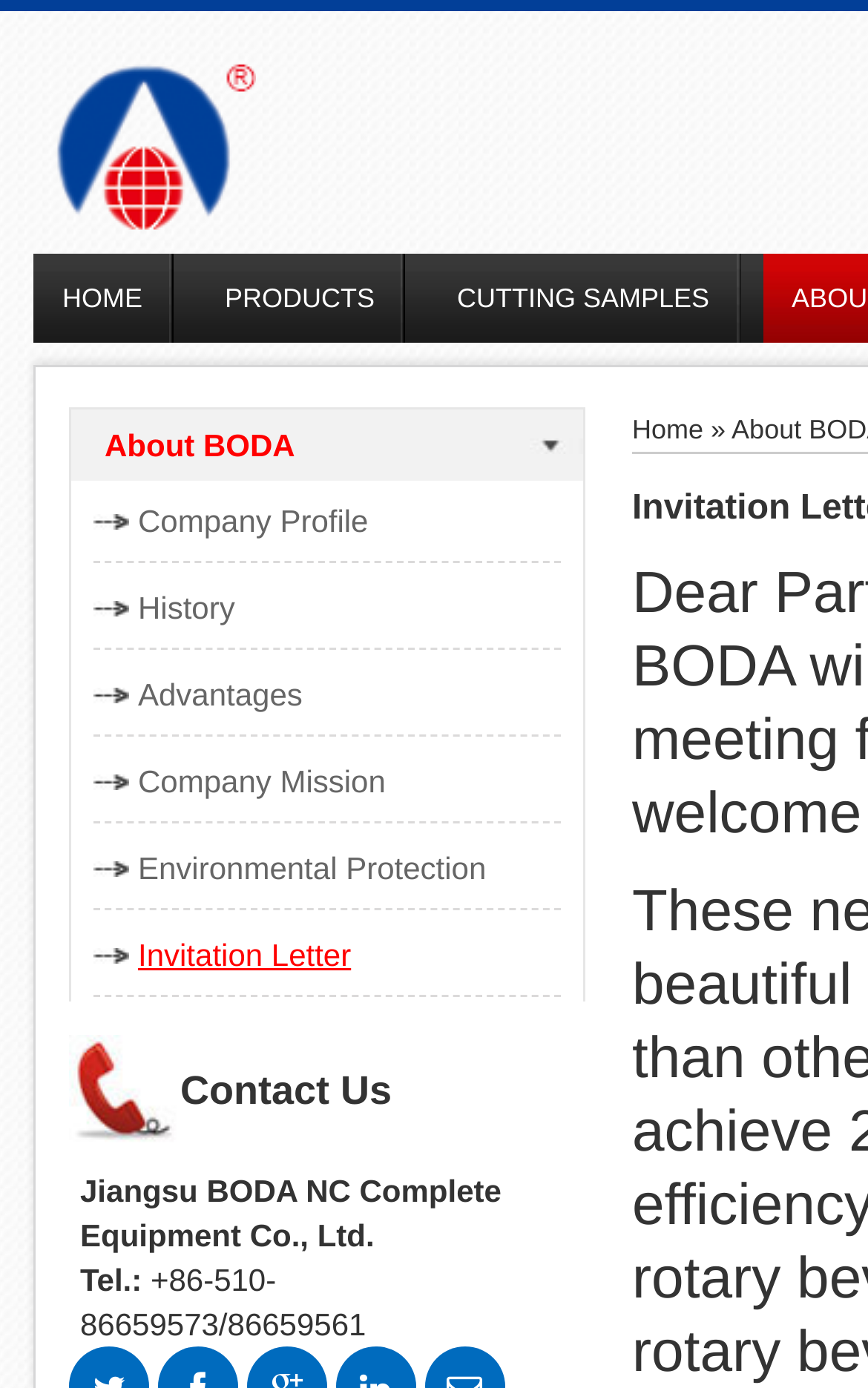Locate the bounding box coordinates of the clickable part needed for the task: "check company profile".

[0.108, 0.346, 0.646, 0.406]